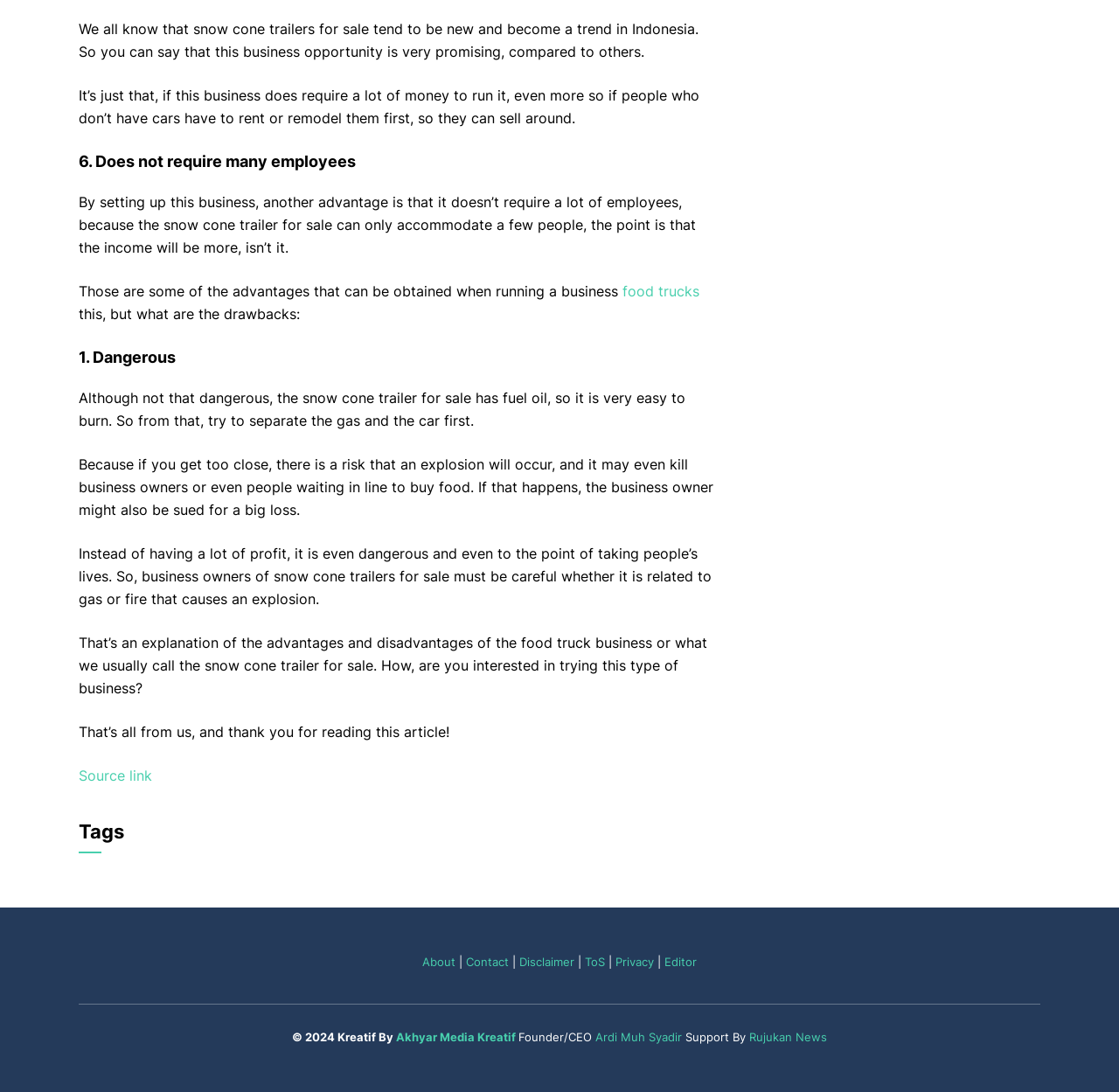Locate the bounding box of the UI element with the following description: "Disclaimer".

[0.464, 0.874, 0.513, 0.887]